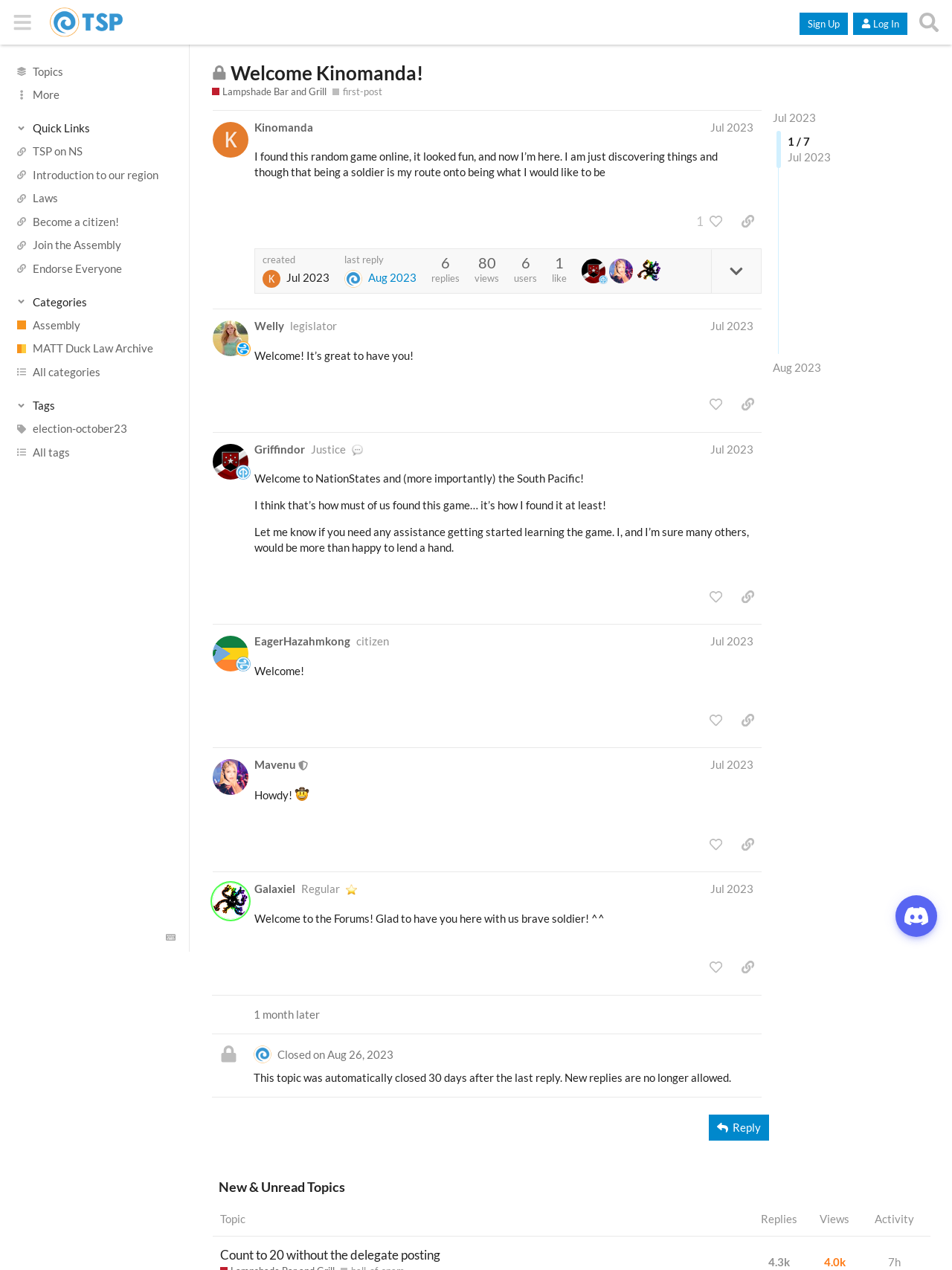Given the description: "​ Tags", determine the bounding box coordinates of the UI element. The coordinates should be formatted as four float numbers between 0 and 1, [left, top, right, bottom].

[0.015, 0.313, 0.184, 0.325]